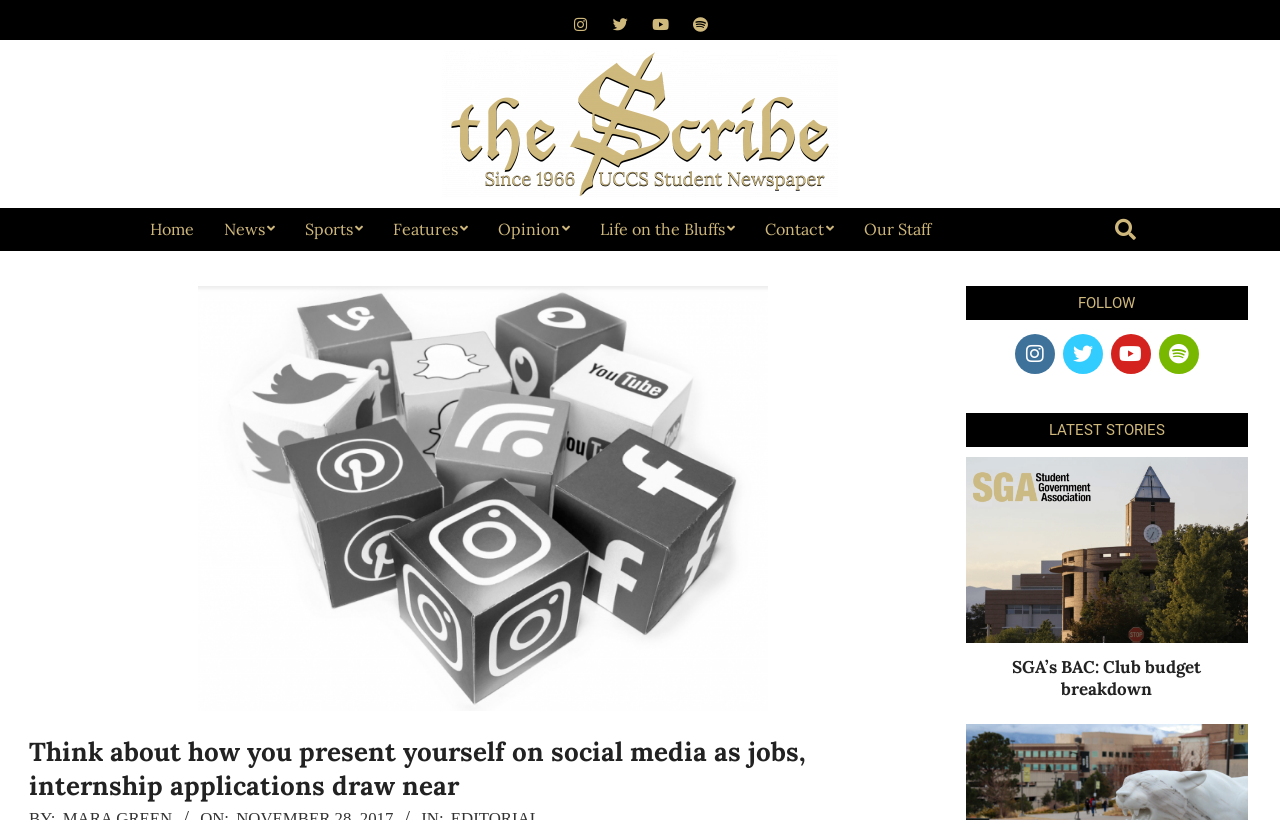Use a single word or phrase to answer the question:
What is the purpose of the textbox?

Search